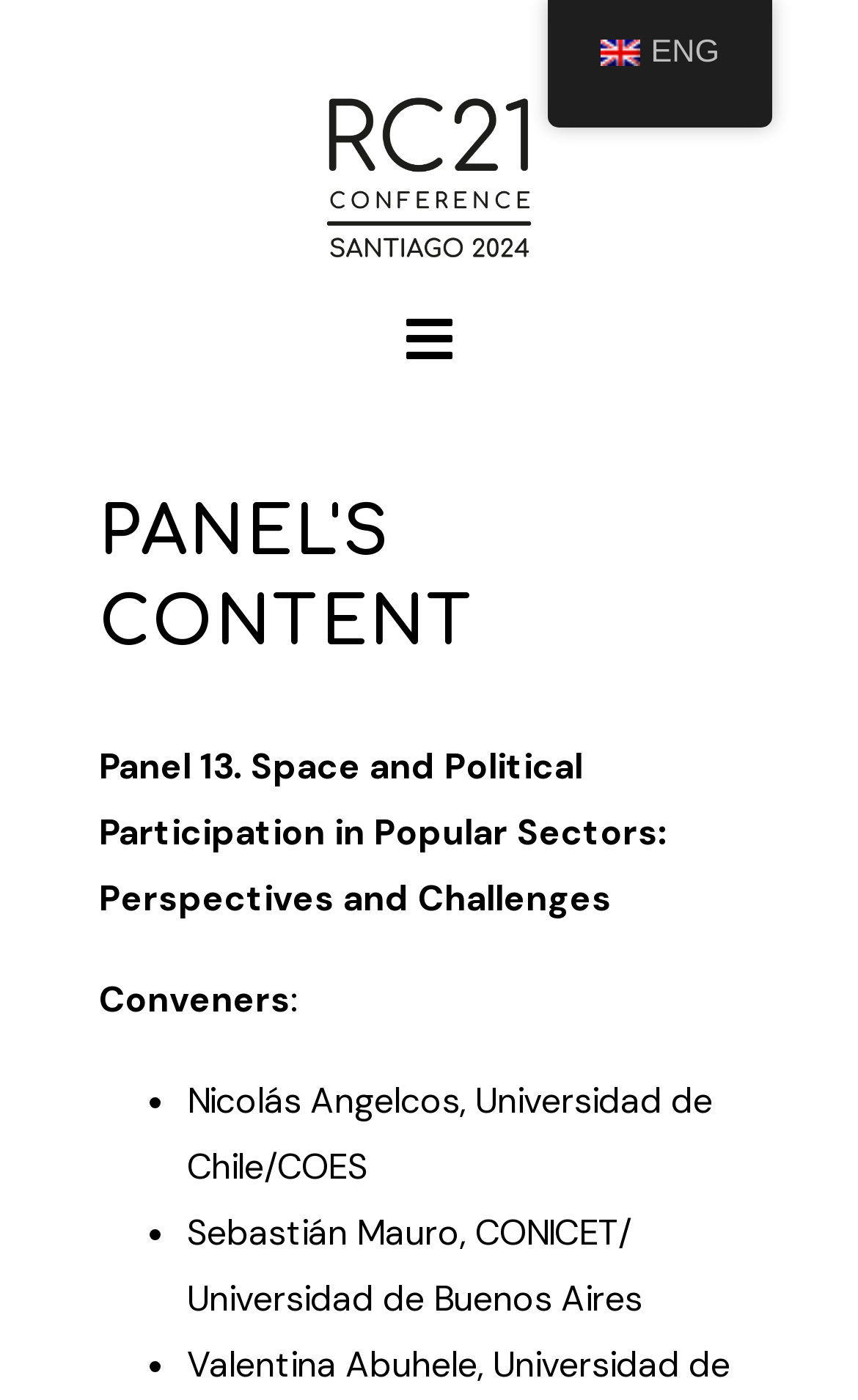How many conveners are listed for Panel 13?
Give a thorough and detailed response to the question.

I counted the number of list markers and corresponding static text elements under the 'Conveners' heading. There are two list markers and two static text elements, indicating that there are two conveners listed for Panel 13.